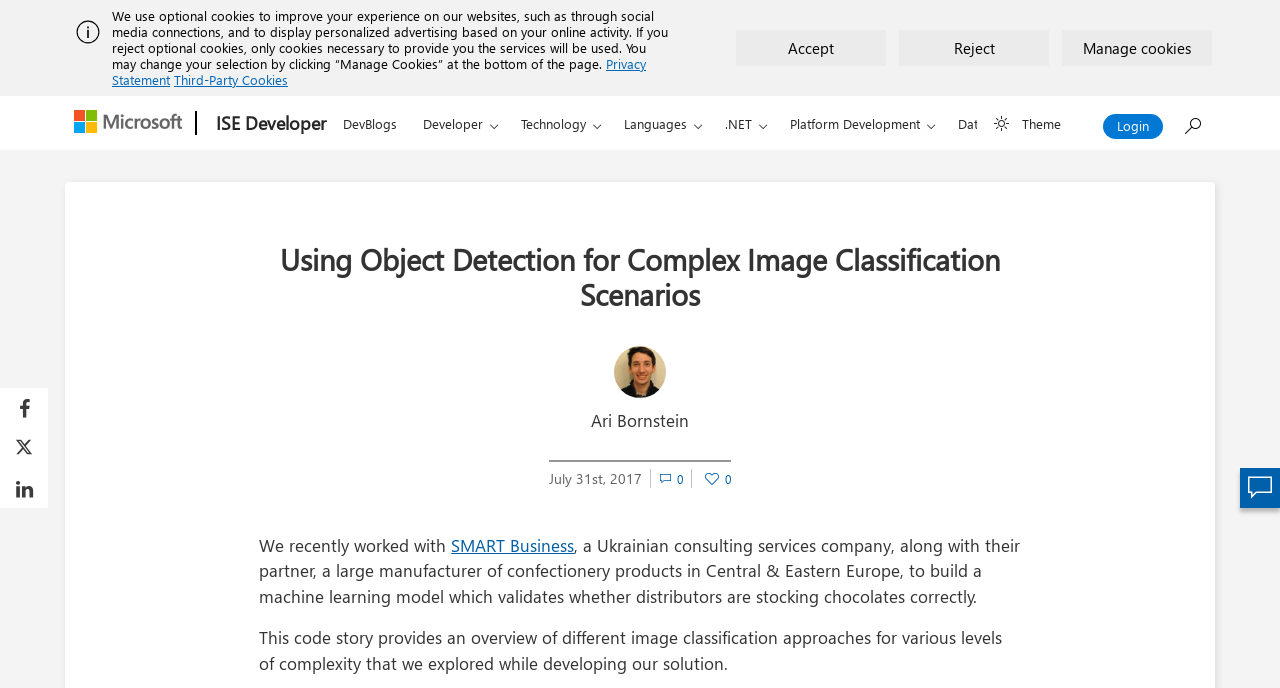Identify the main title of the webpage and generate its text content.

Using Object Detection for Complex Image Classification Scenarios